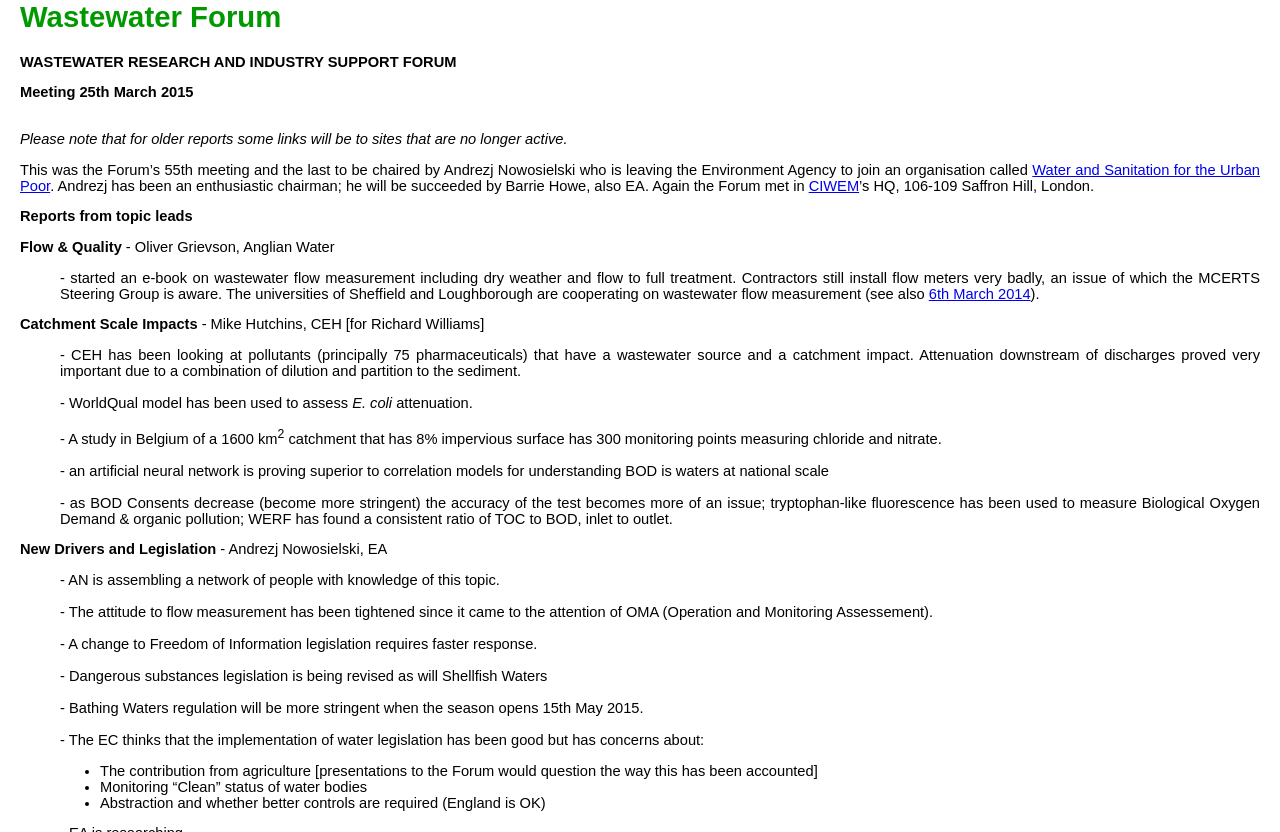Based on the element description, predict the bounding box coordinates (top-left x, top-left y, bottom-right x, bottom-right y) for the UI element in the screenshot: 6th March 2014

[0.726, 0.343, 0.805, 0.362]